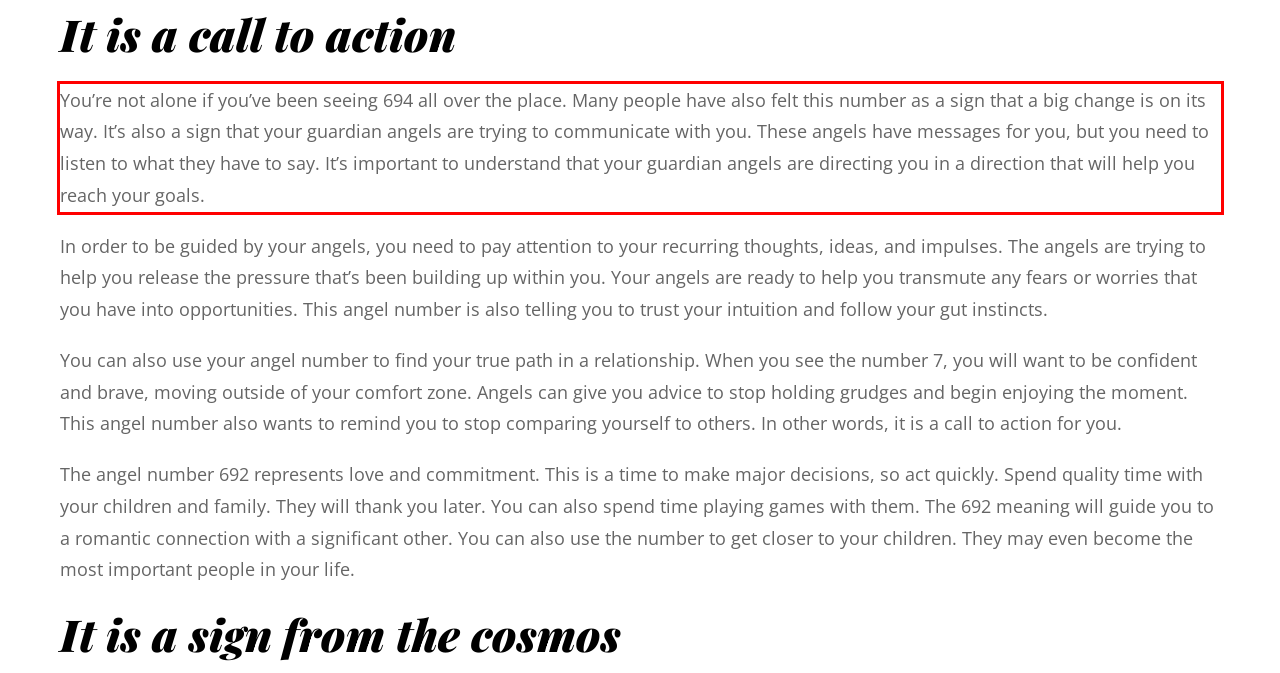Please use OCR to extract the text content from the red bounding box in the provided webpage screenshot.

You’re not alone if you’ve been seeing 694 all over the place. Many people have also felt this number as a sign that a big change is on its way. It’s also a sign that your guardian angels are trying to communicate with you. These angels have messages for you, but you need to listen to what they have to say. It’s important to understand that your guardian angels are directing you in a direction that will help you reach your goals.